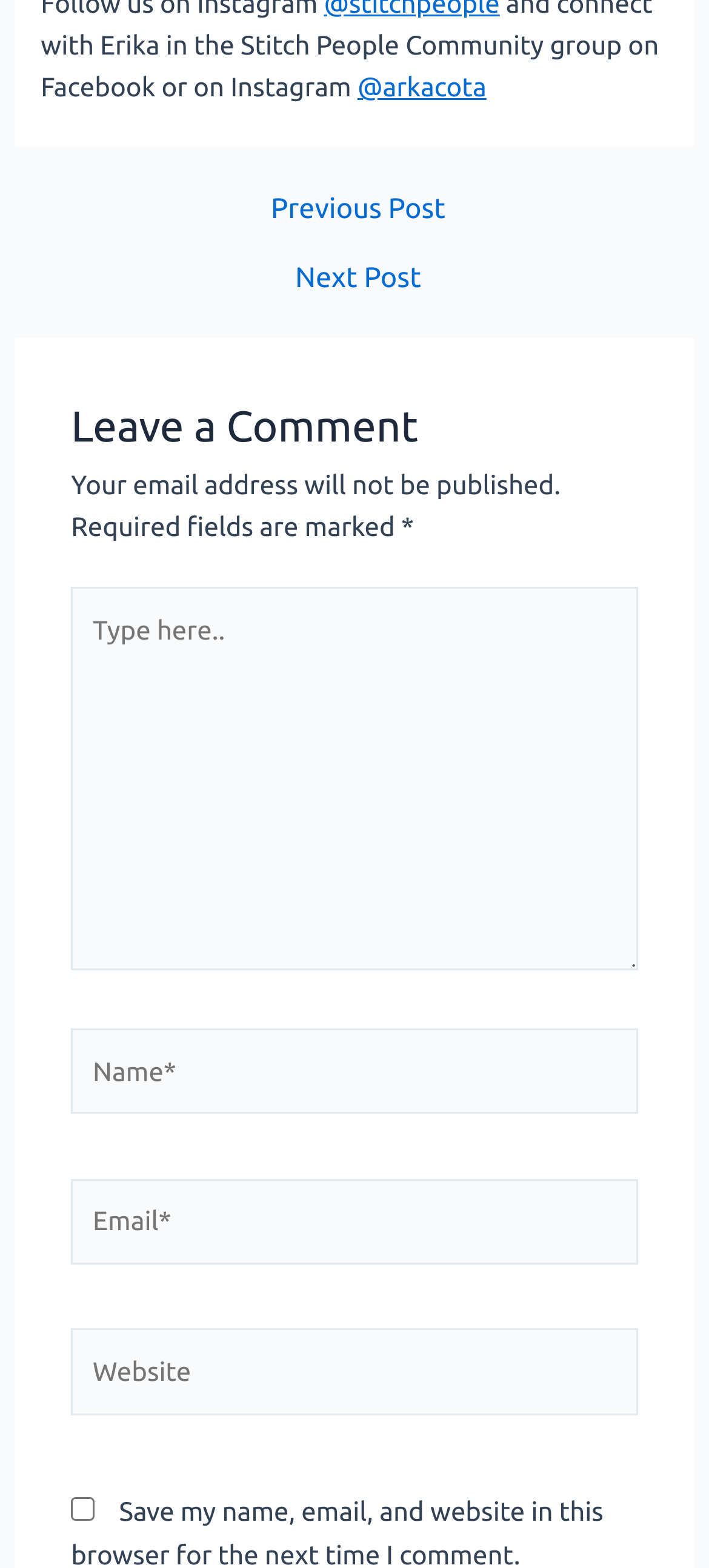Identify the bounding box coordinates of the region that should be clicked to execute the following instruction: "Enter your name".

[0.1, 0.656, 0.9, 0.71]